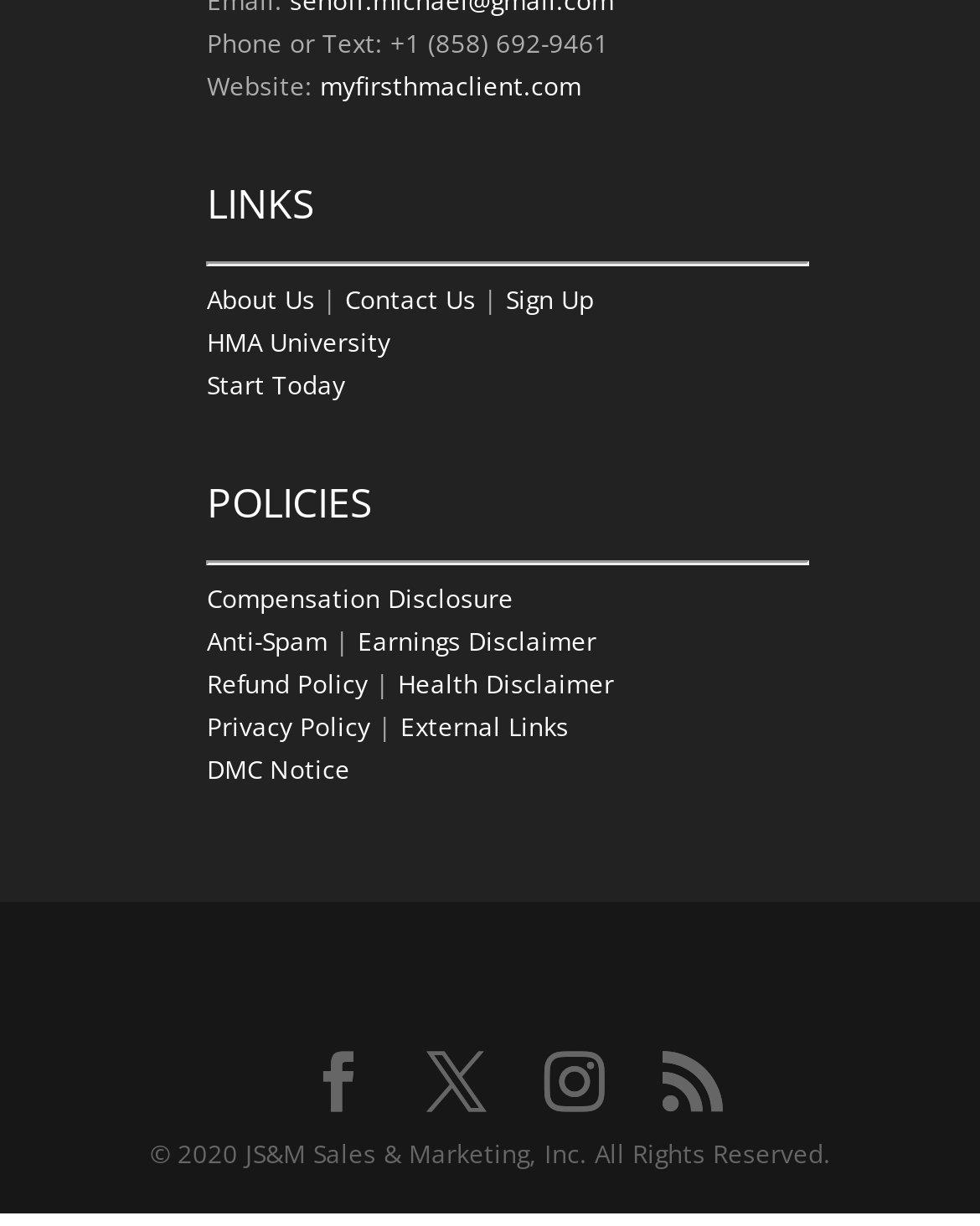Can you specify the bounding box coordinates of the area that needs to be clicked to fulfill the following instruction: "Click Start Today"?

[0.211, 0.299, 0.352, 0.327]